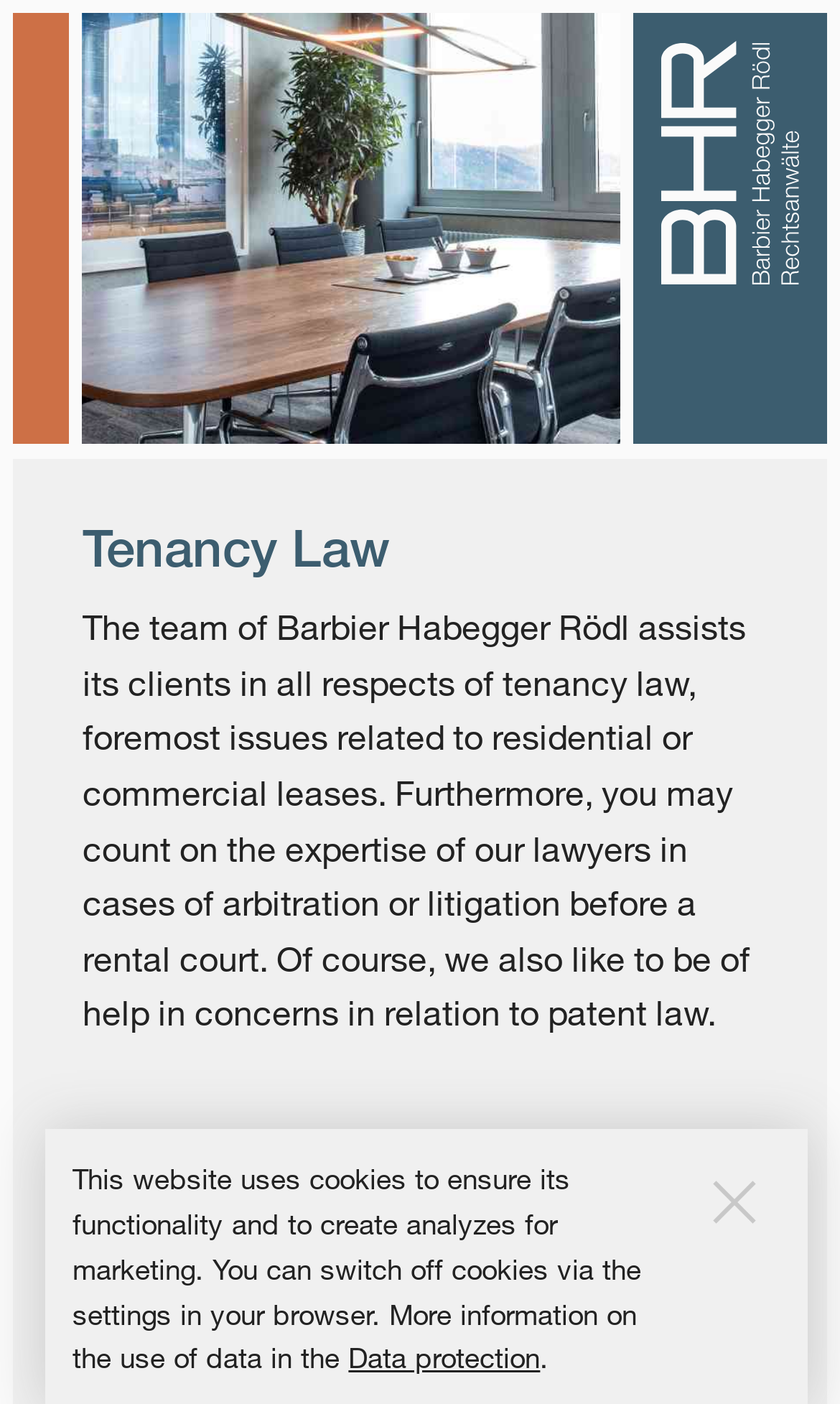Answer this question in one word or a short phrase: How many types of leases are mentioned on the page?

Two